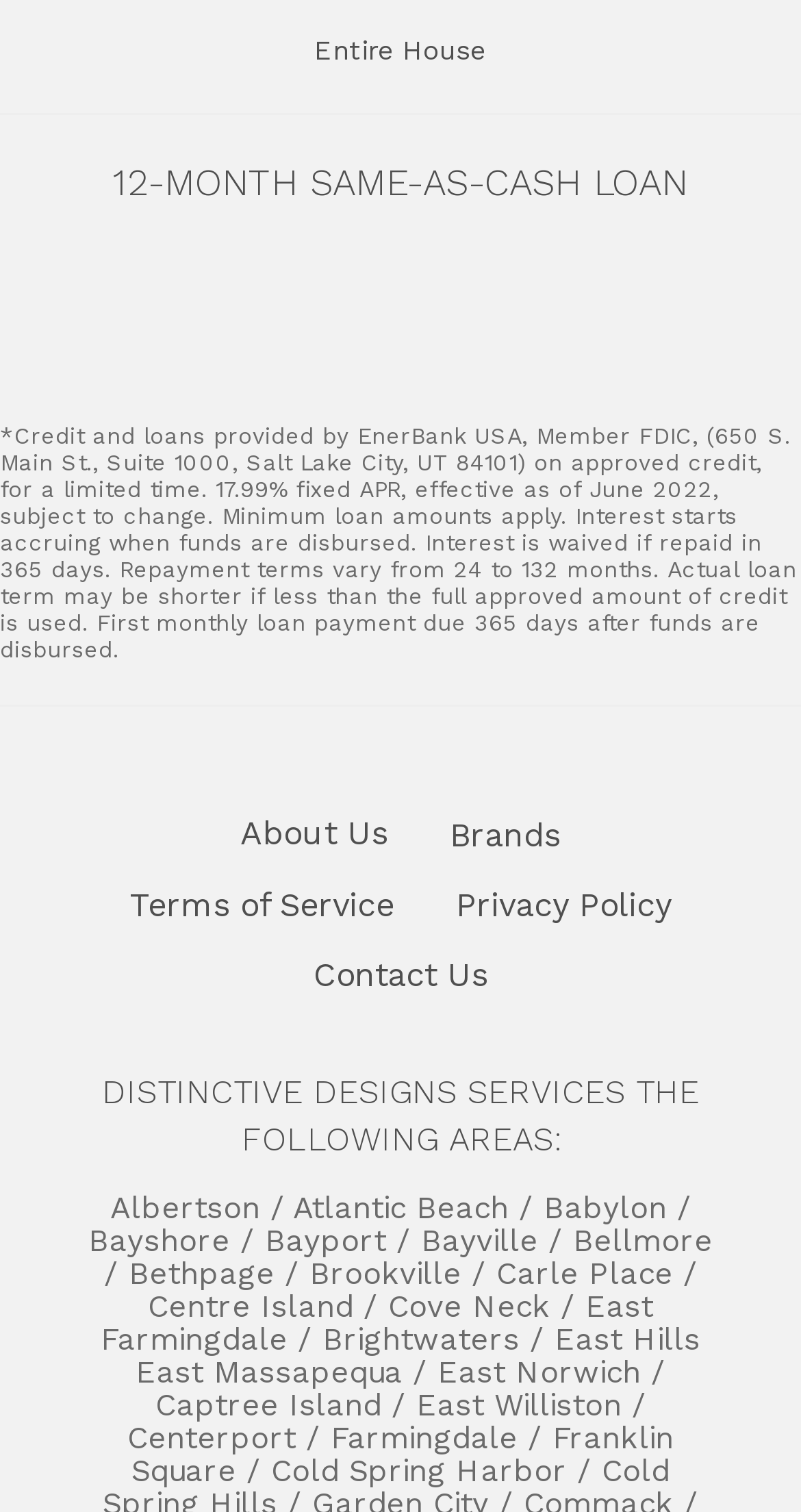Provide a brief response to the question using a single word or phrase: 
What areas does Distinctive Designs service?

Not specified